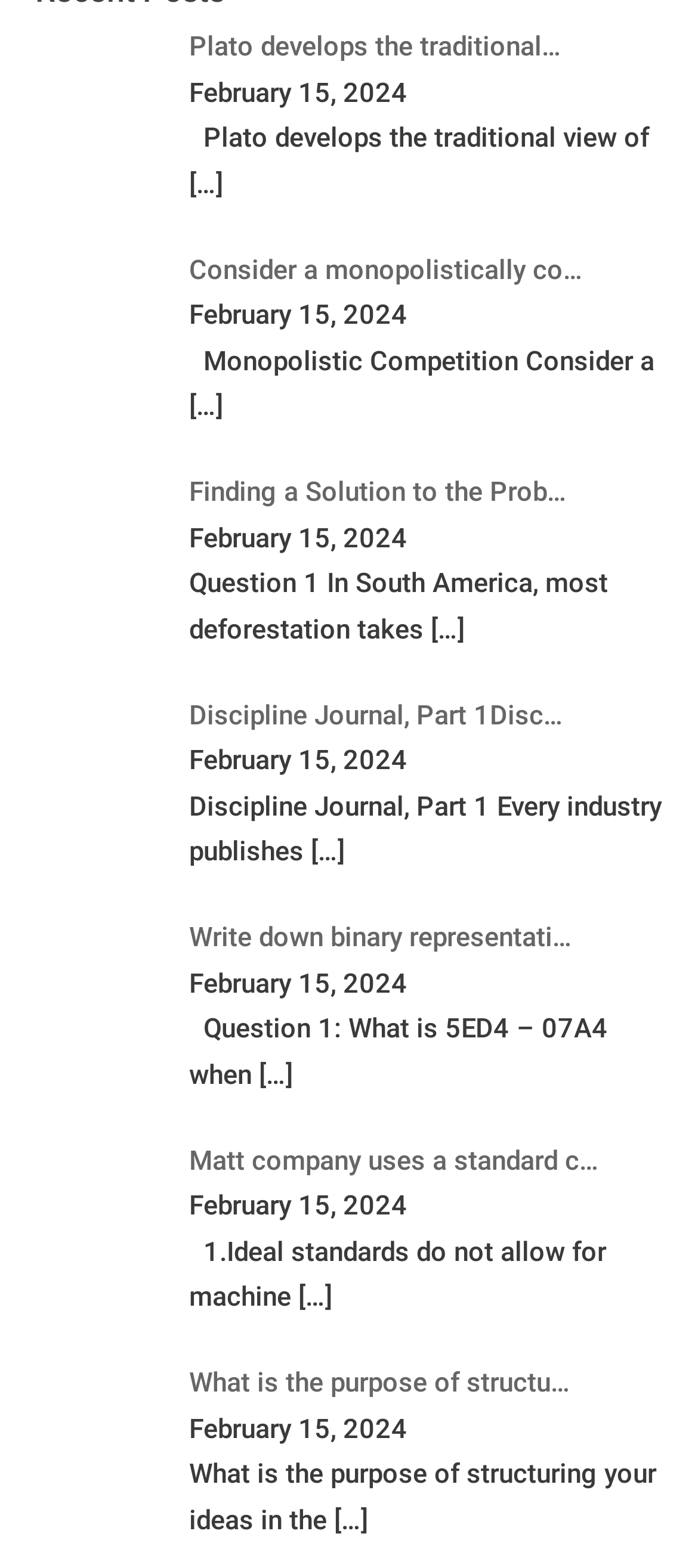What is the purpose of structuring ideas?
Respond with a short answer, either a single word or a phrase, based on the image.

Not specified